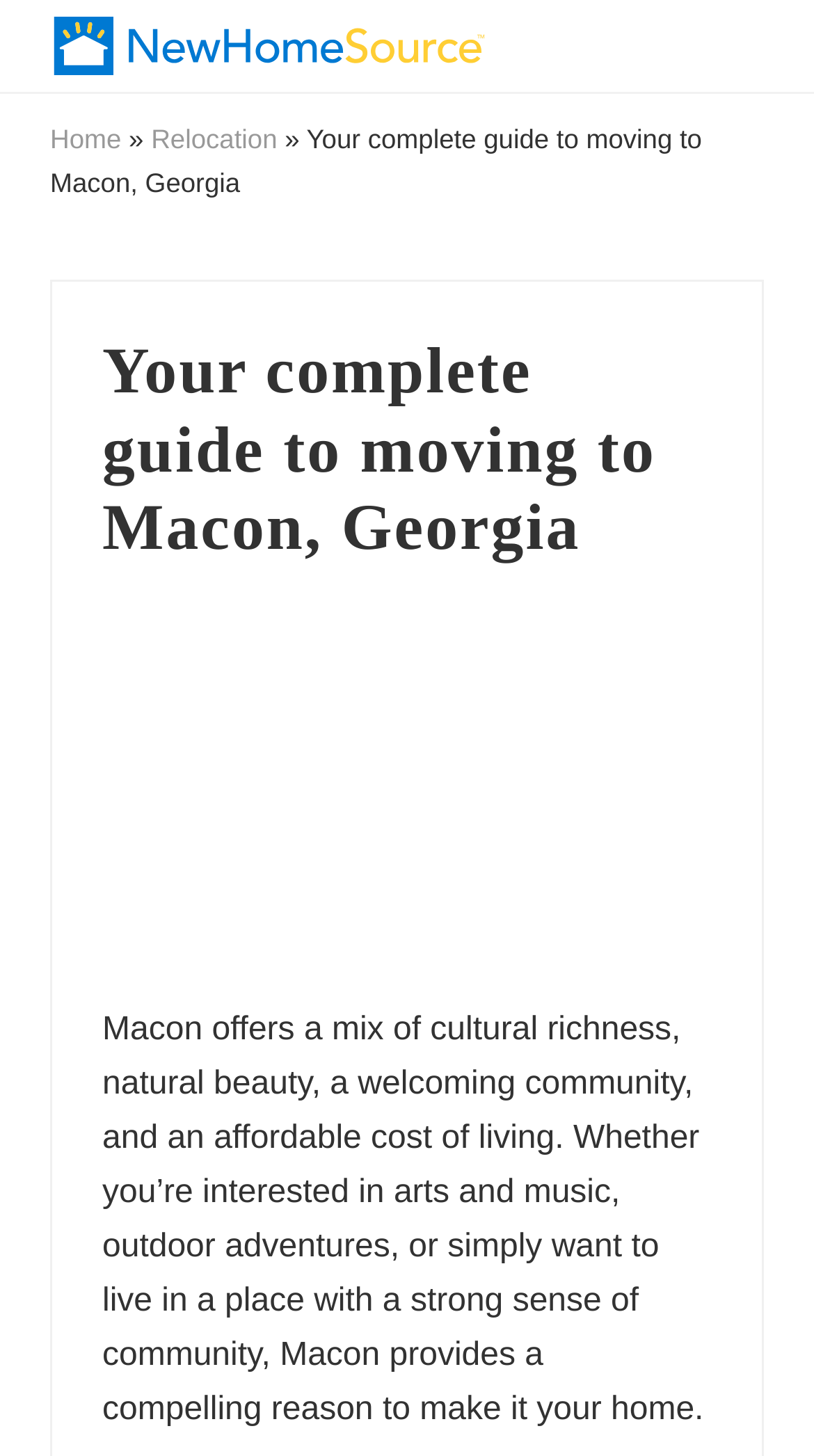Determine the main heading text of the webpage.

Your complete guide to moving to Macon, Georgia